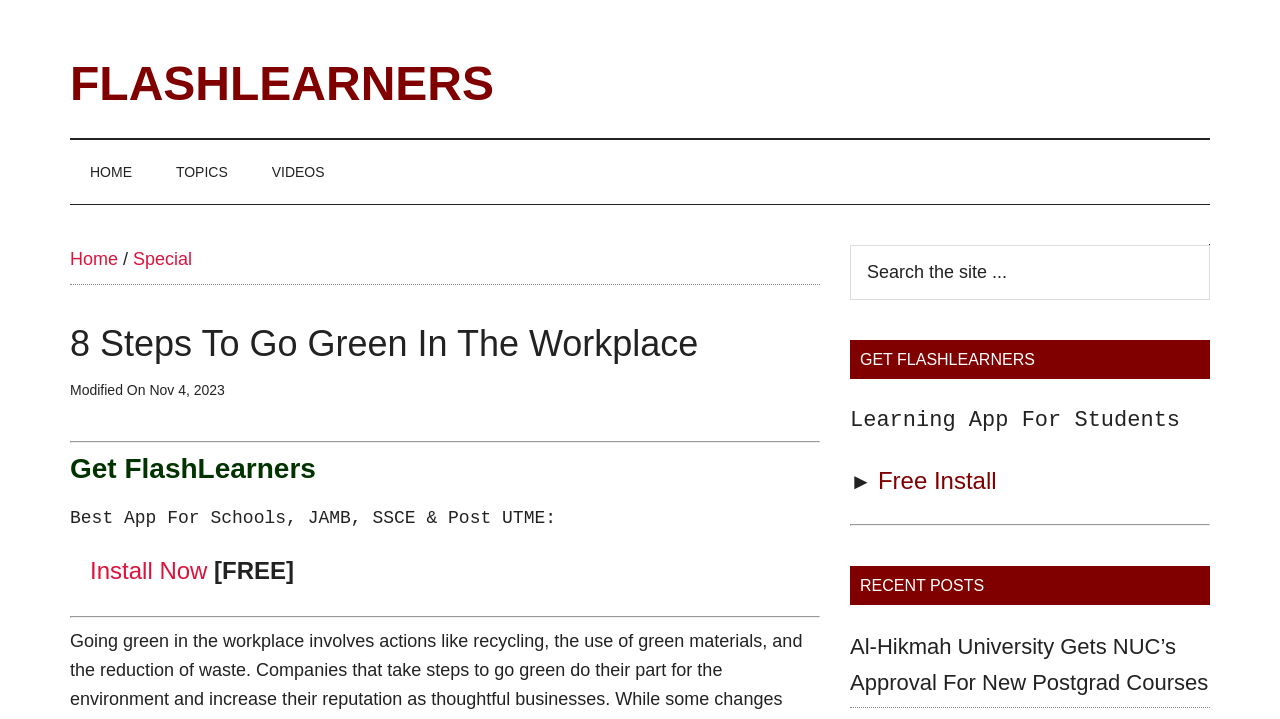Please find and report the bounding box coordinates of the element to click in order to perform the following action: "Read the recent post about Al-Hikmah University". The coordinates should be expressed as four float numbers between 0 and 1, in the format [left, top, right, bottom].

[0.664, 0.882, 0.944, 0.966]